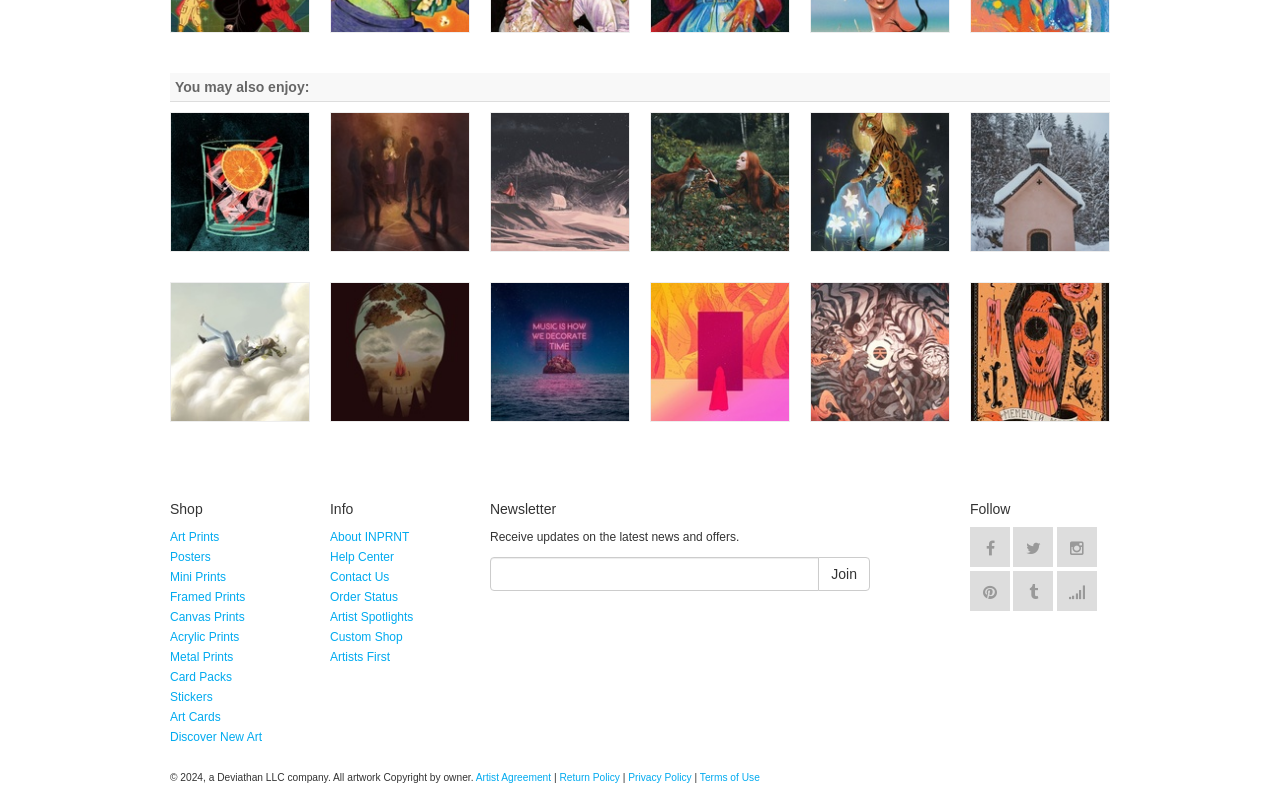How many art print links are there?
Using the image, provide a concise answer in one word or a short phrase.

14